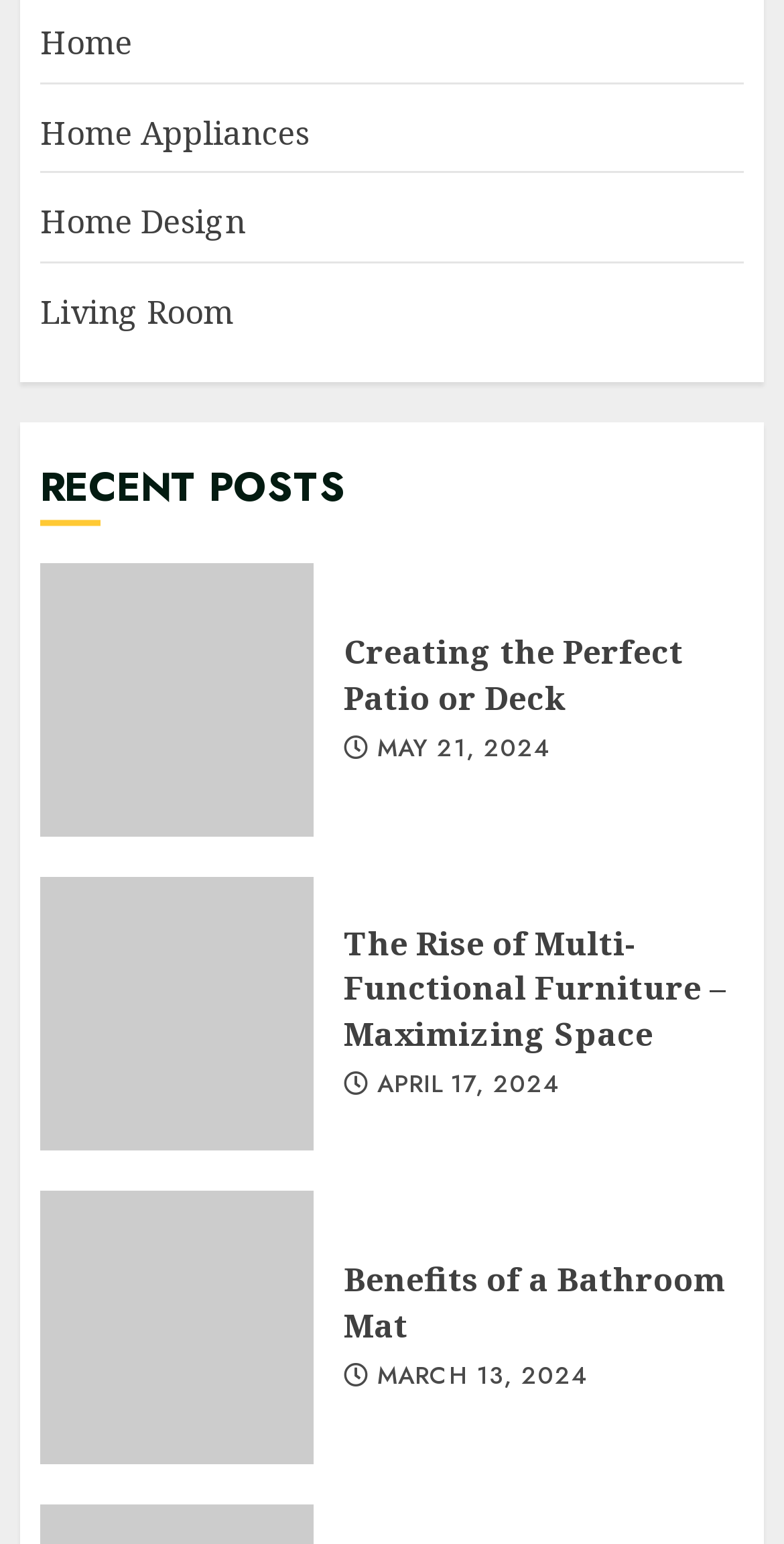Can you determine the bounding box coordinates of the area that needs to be clicked to fulfill the following instruction: "read article about creating the perfect patio or deck"?

[0.051, 0.364, 0.4, 0.541]